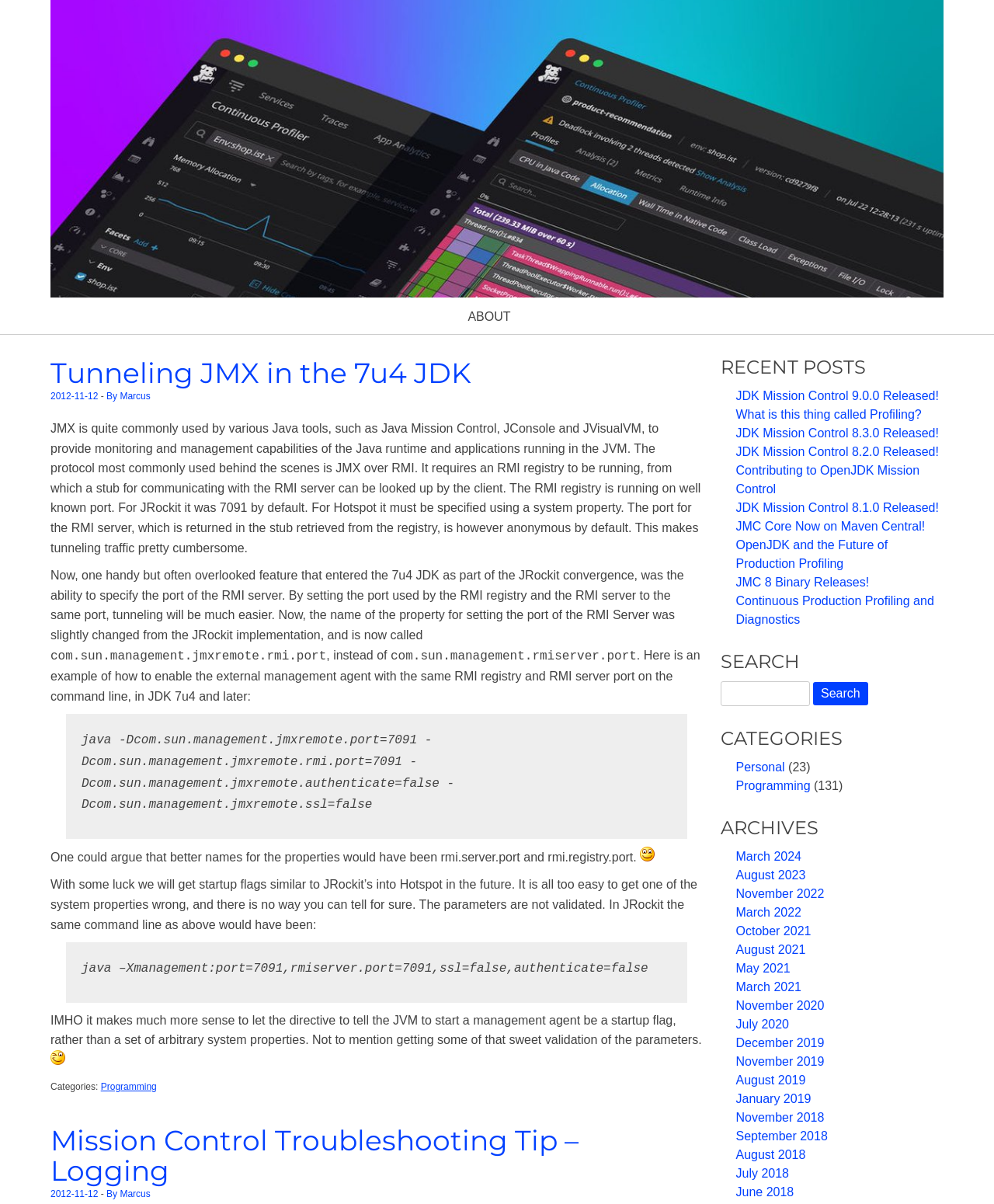What is the purpose of the 'com.sun.management.jmxremote.rmi.port' property?
Look at the image and respond with a one-word or short-phrase answer.

to specify the port of the RMI server